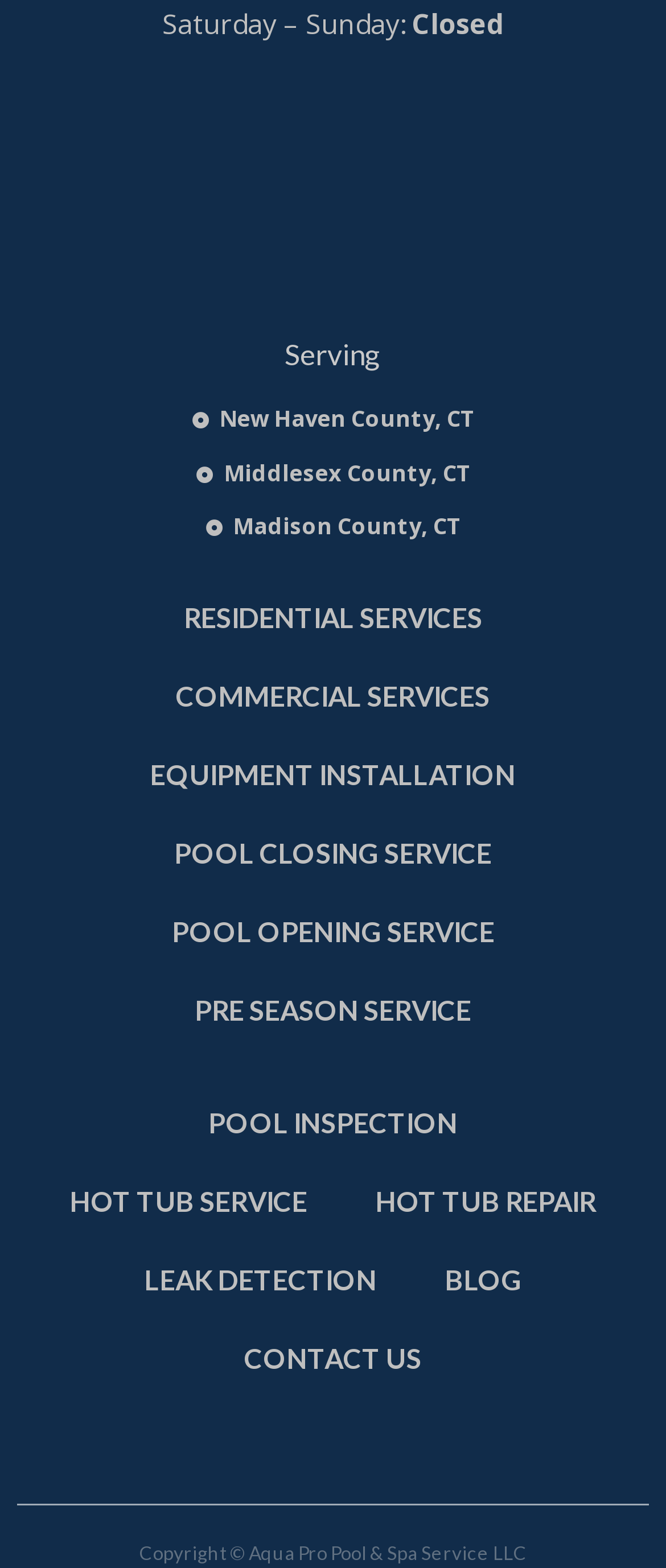What is the last service listed on the page?
Answer with a single word or short phrase according to what you see in the image.

CONTACT US